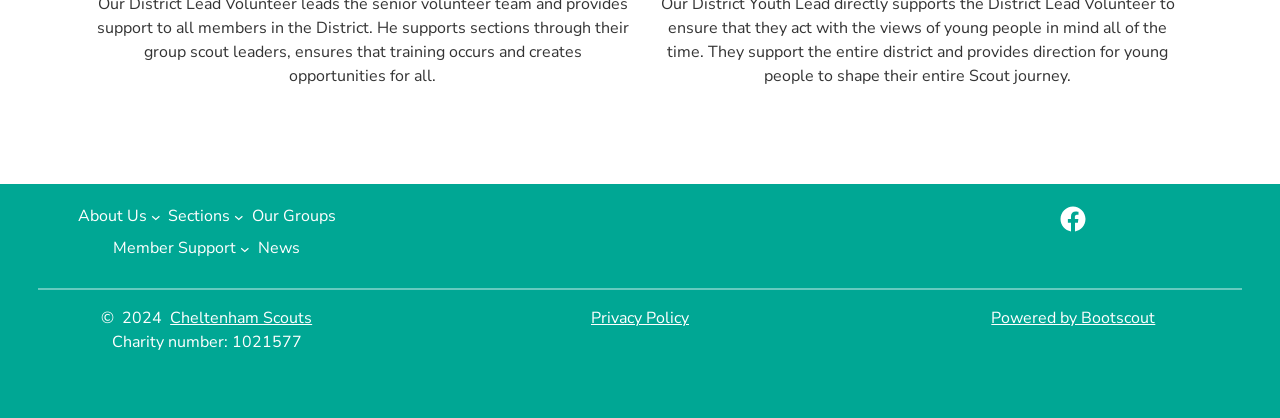Answer the question below in one word or phrase:
What is the year of the copyright?

2024